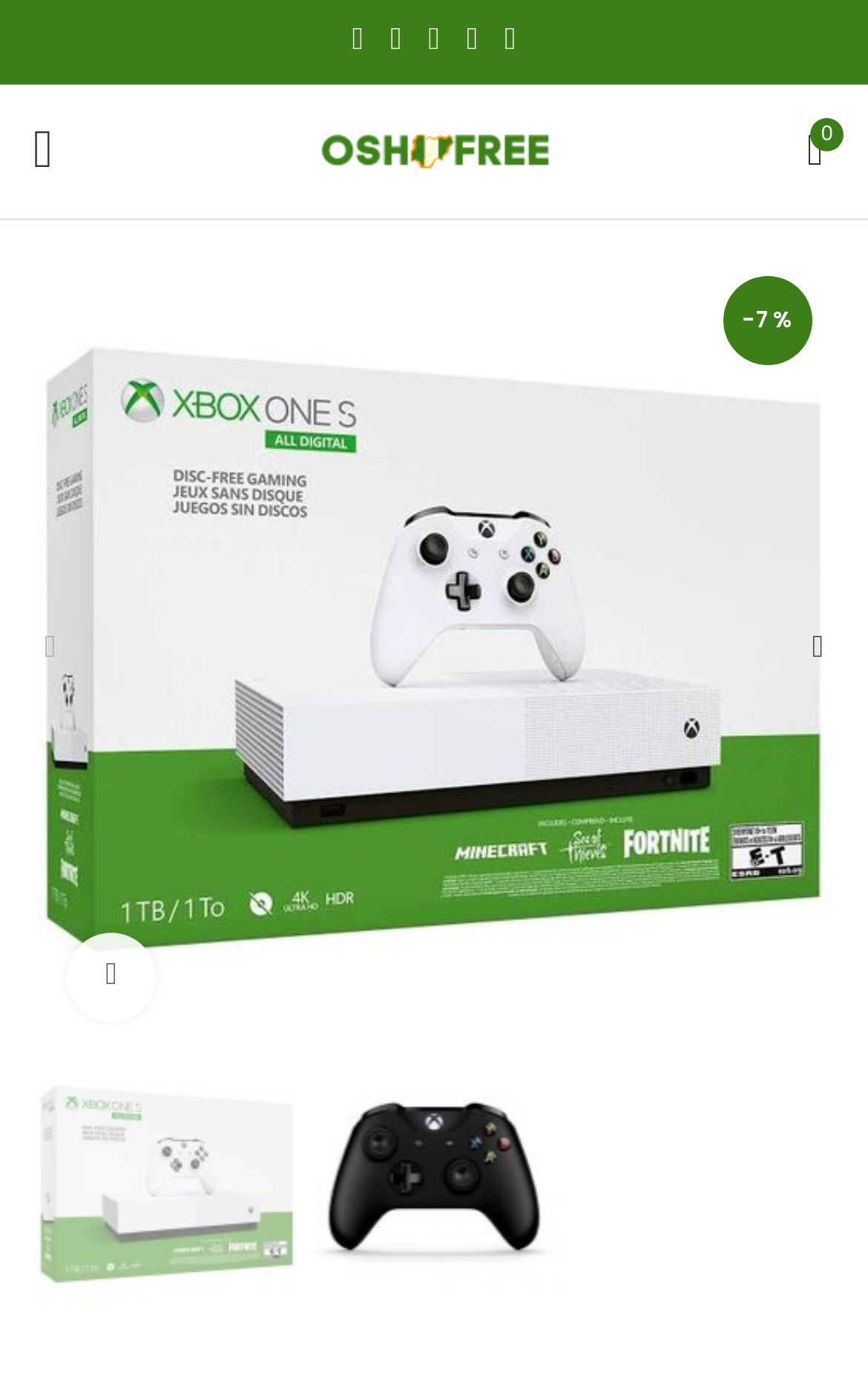What is the discount percentage on this product?
From the image, respond with a single word or phrase.

-7%